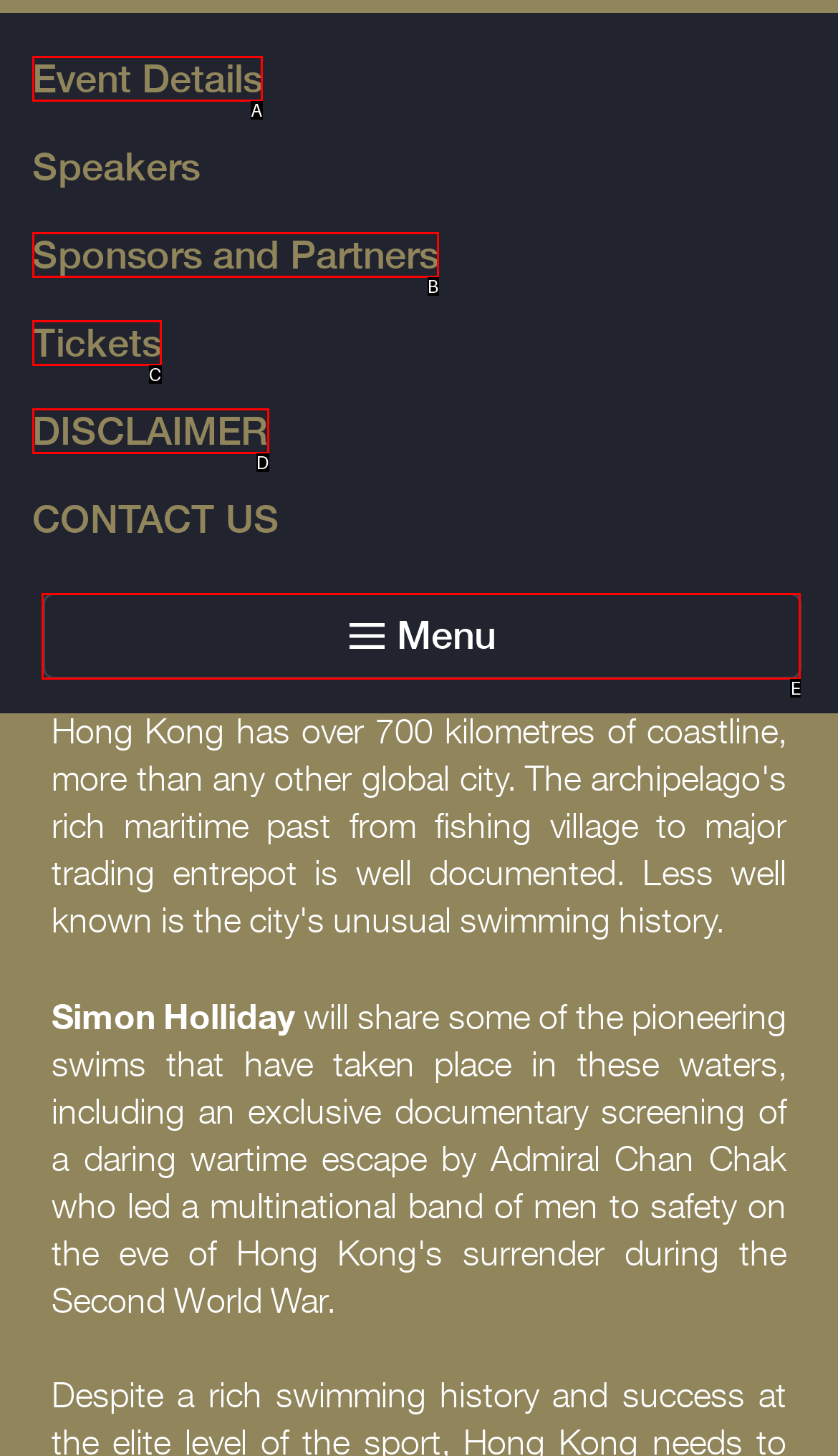Please determine which option aligns with the description: Sponsors and Partners. Respond with the option’s letter directly from the available choices.

B